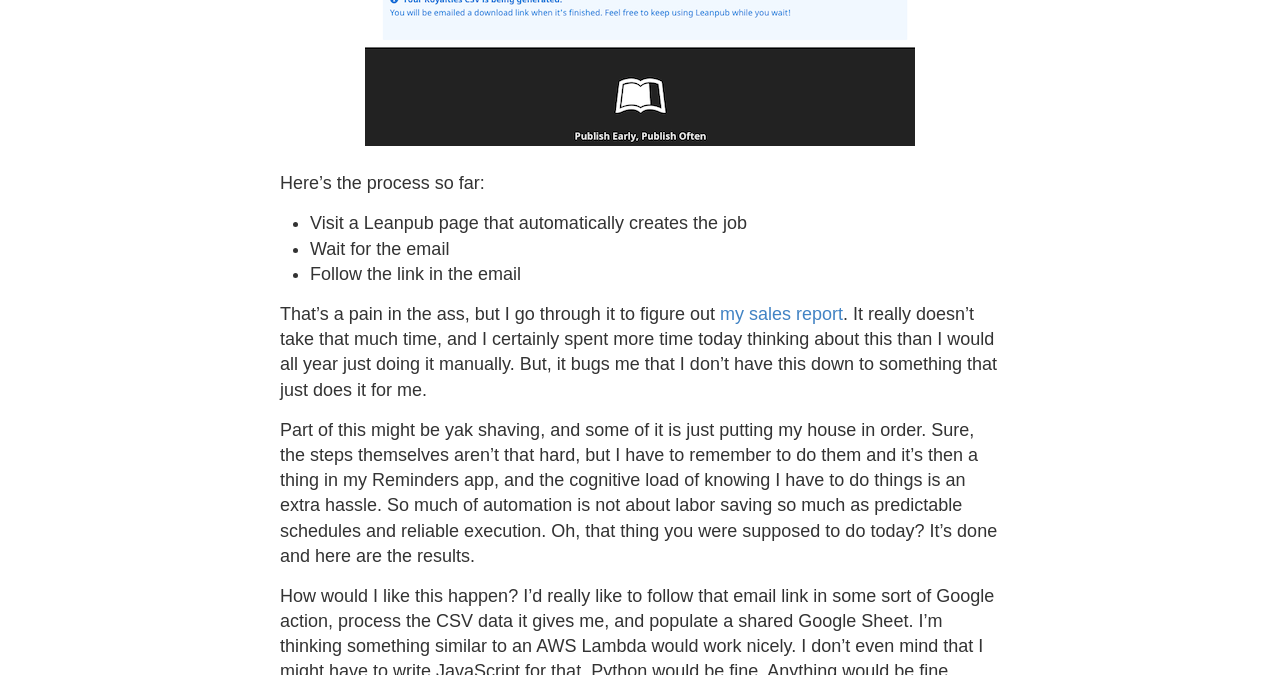Please provide the bounding box coordinates in the format (top-left x, top-left y, bottom-right x, bottom-right y). Remember, all values are floating point numbers between 0 and 1. What is the bounding box coordinate of the region described as: my sales report

[0.562, 0.45, 0.659, 0.48]